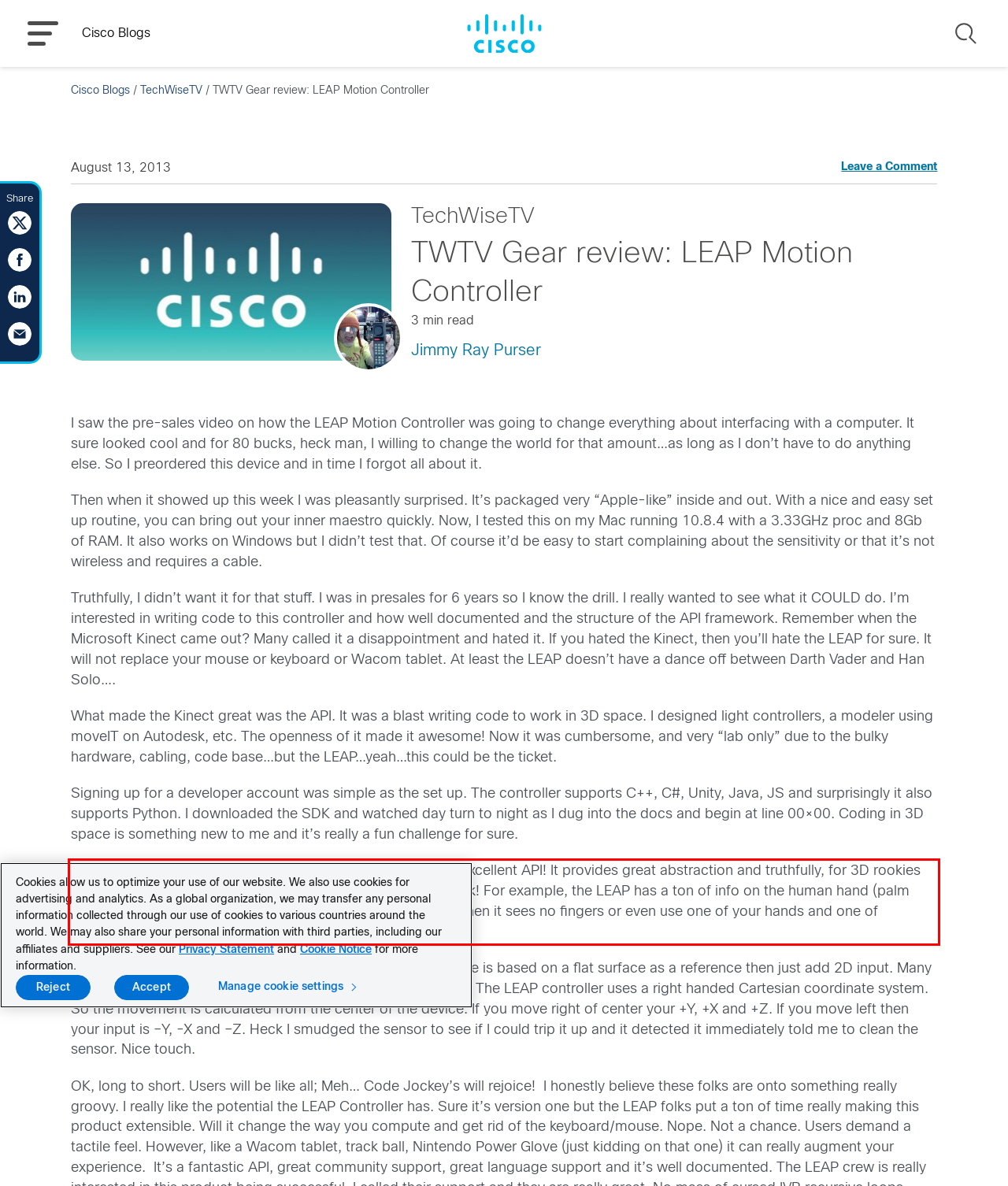Within the provided webpage screenshot, find the red rectangle bounding box and perform OCR to obtain the text content.

First off, my hats off to the LEAP folks for designing such an excellent API! It provides great abstraction and truthfully, for 3D rookies like myself, it’s good to see the libraries doing a lot of the work! For example, the LEAP has a ton of info on the human hand (palm position, speed, rotation, fingers, etc..) So if you make a fist then it sees no fingers or even use one of your hands and one of someone else’s. It has those reference points built it.